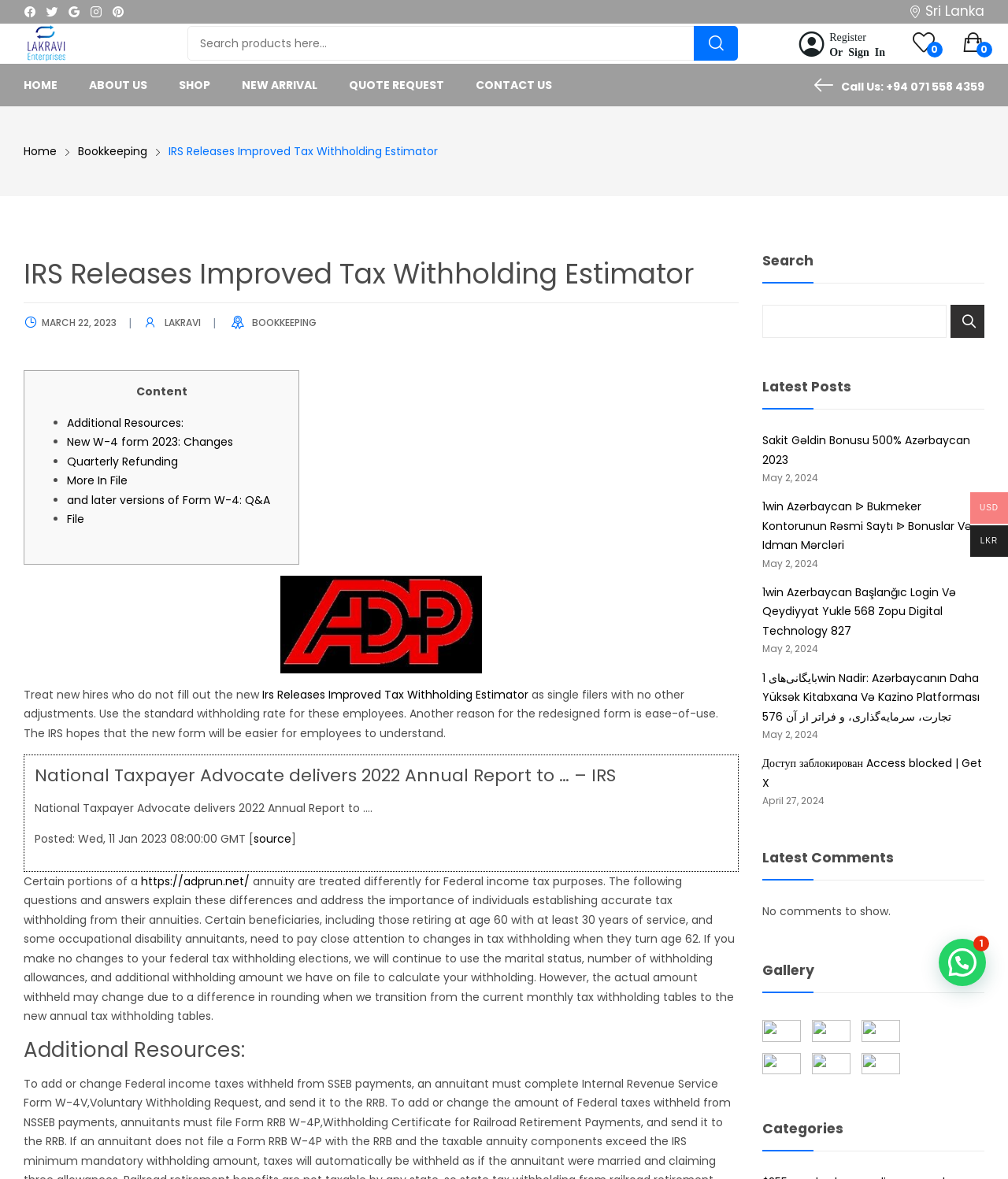Using the webpage screenshot and the element description Cloudflare, determine the bounding box coordinates. Specify the coordinates in the format (top-left x, top-left y, bottom-right x, bottom-right y) with values ranging from 0 to 1.

None